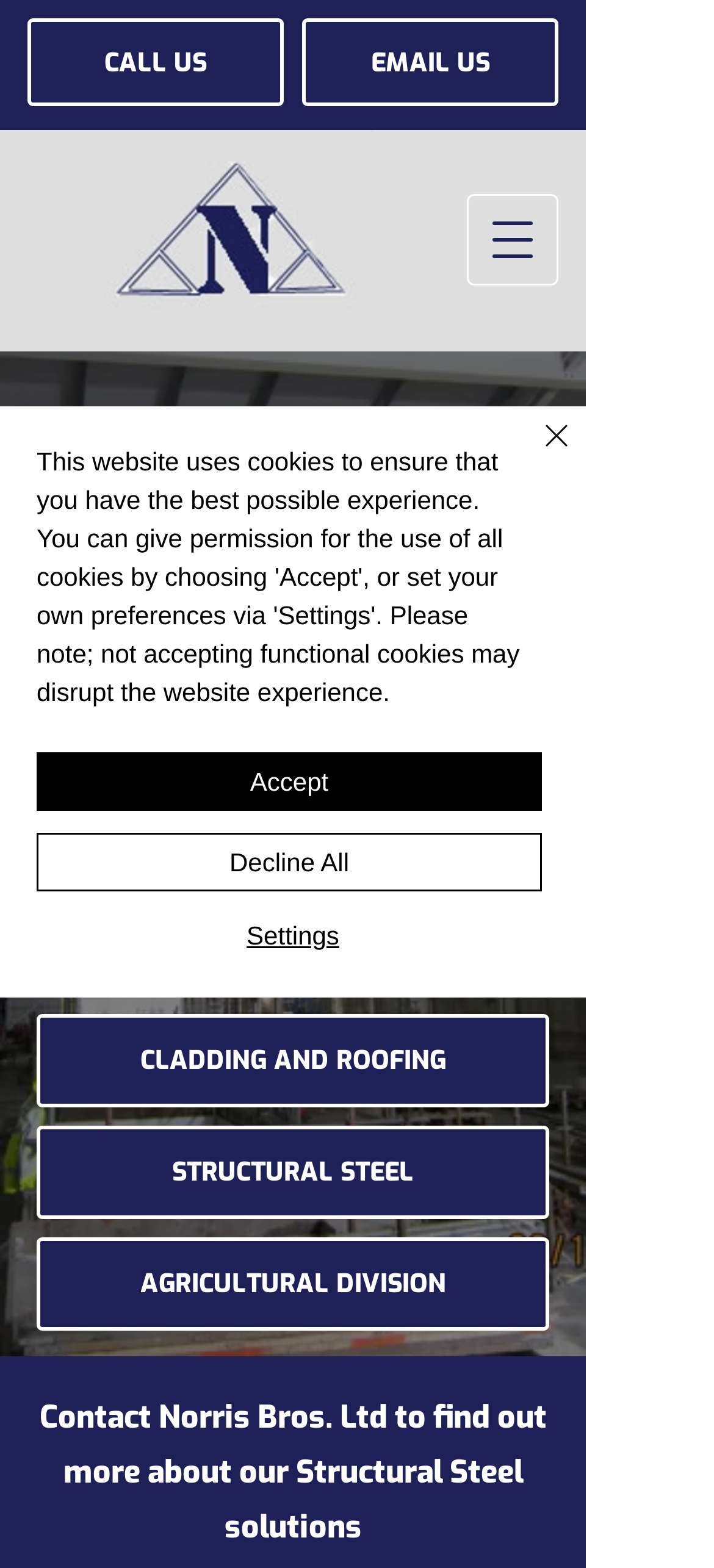What is the topic of the contact information?
Respond to the question with a well-detailed and thorough answer.

The StaticText element at the bottom of the page mentions contacting Norris Bros. Ltd to find out more about their Structural Steel solutions, indicating that the contact information is related to this topic.